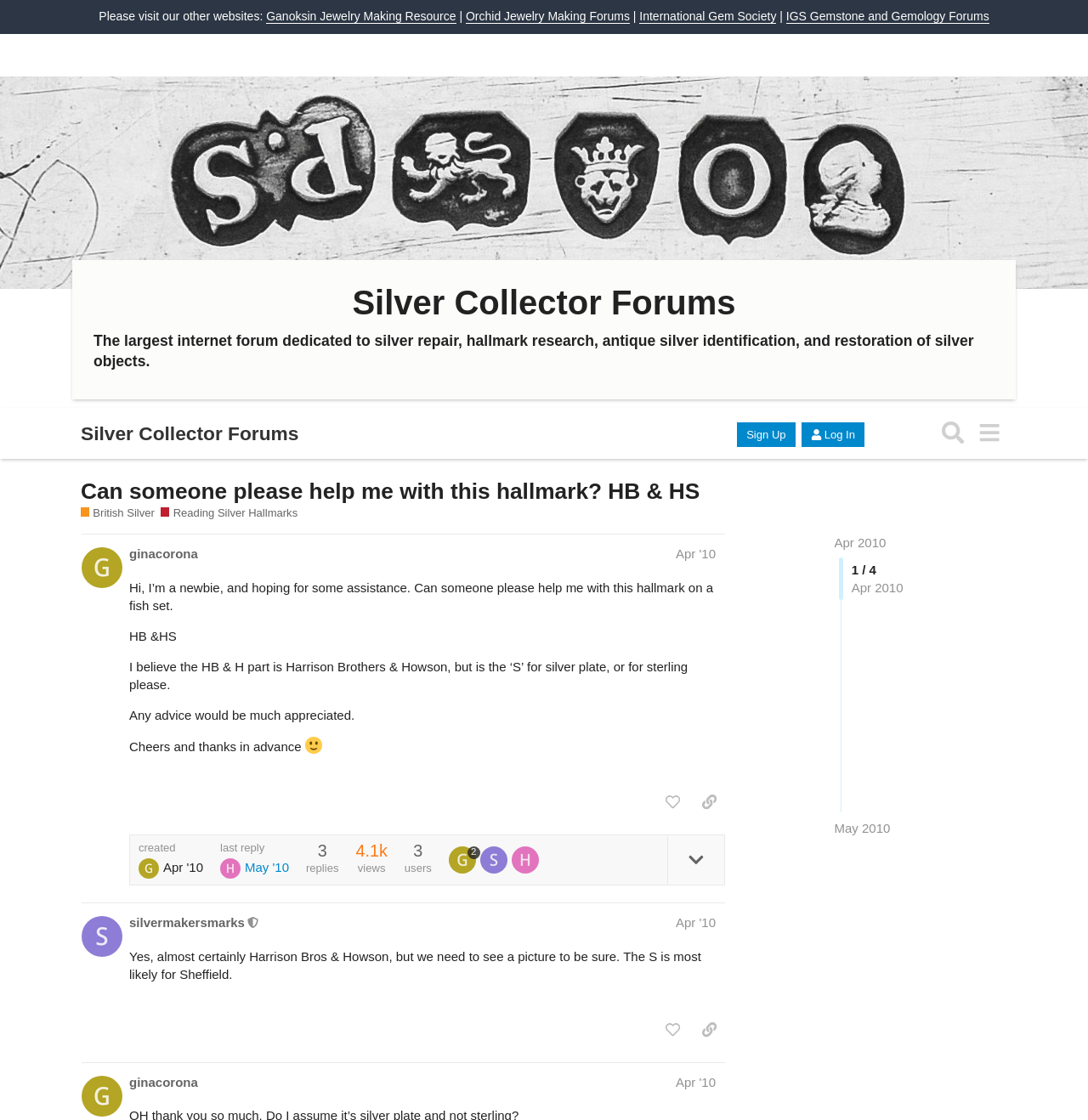Locate the bounding box coordinates of the area that needs to be clicked to fulfill the following instruction: "Search". The coordinates should be in the format of four float numbers between 0 and 1, namely [left, top, right, bottom].

[0.86, 0.371, 0.893, 0.403]